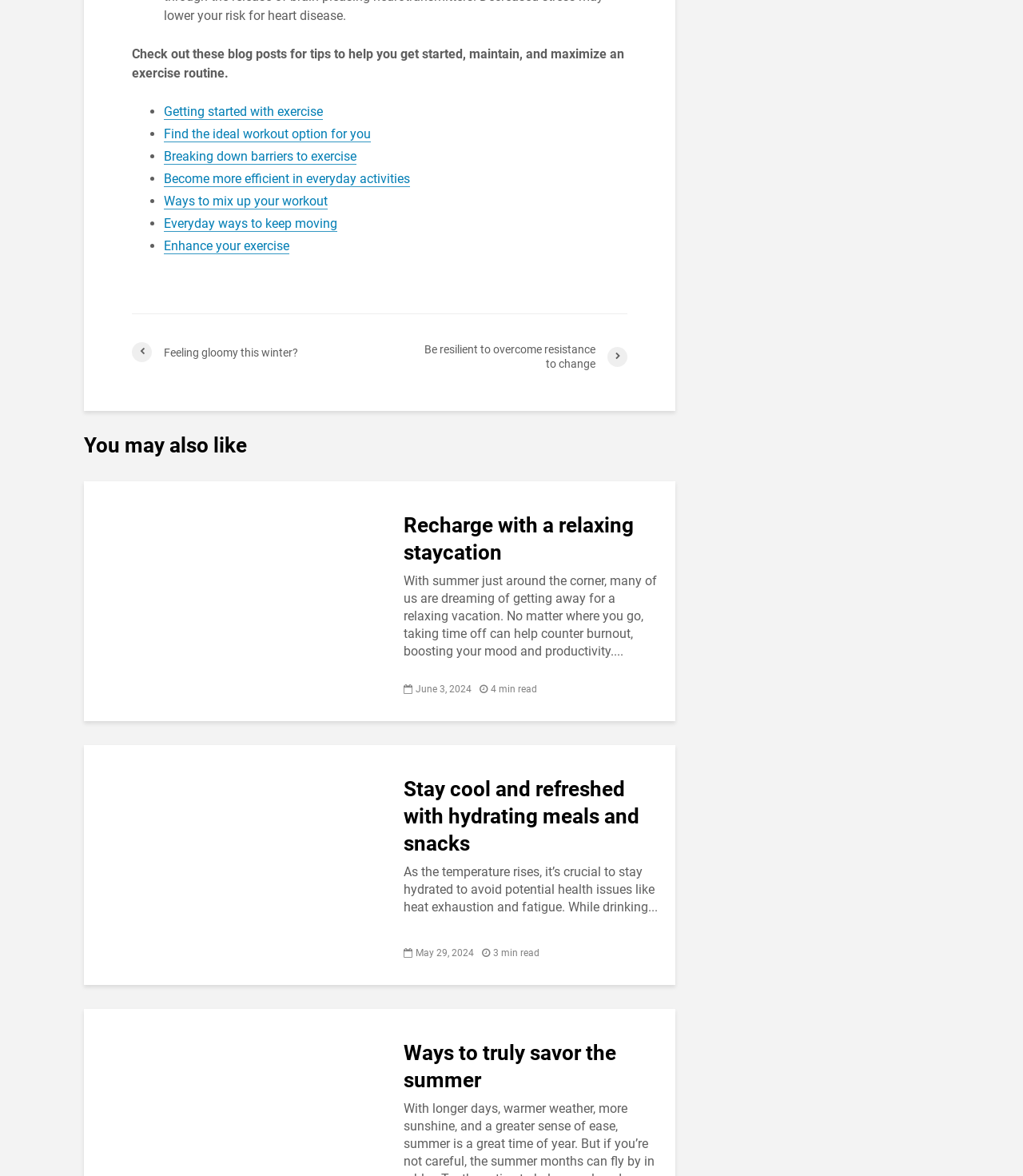Please identify the bounding box coordinates of where to click in order to follow the instruction: "Read the article about recharging with a relaxing staycation".

[0.395, 0.435, 0.643, 0.481]